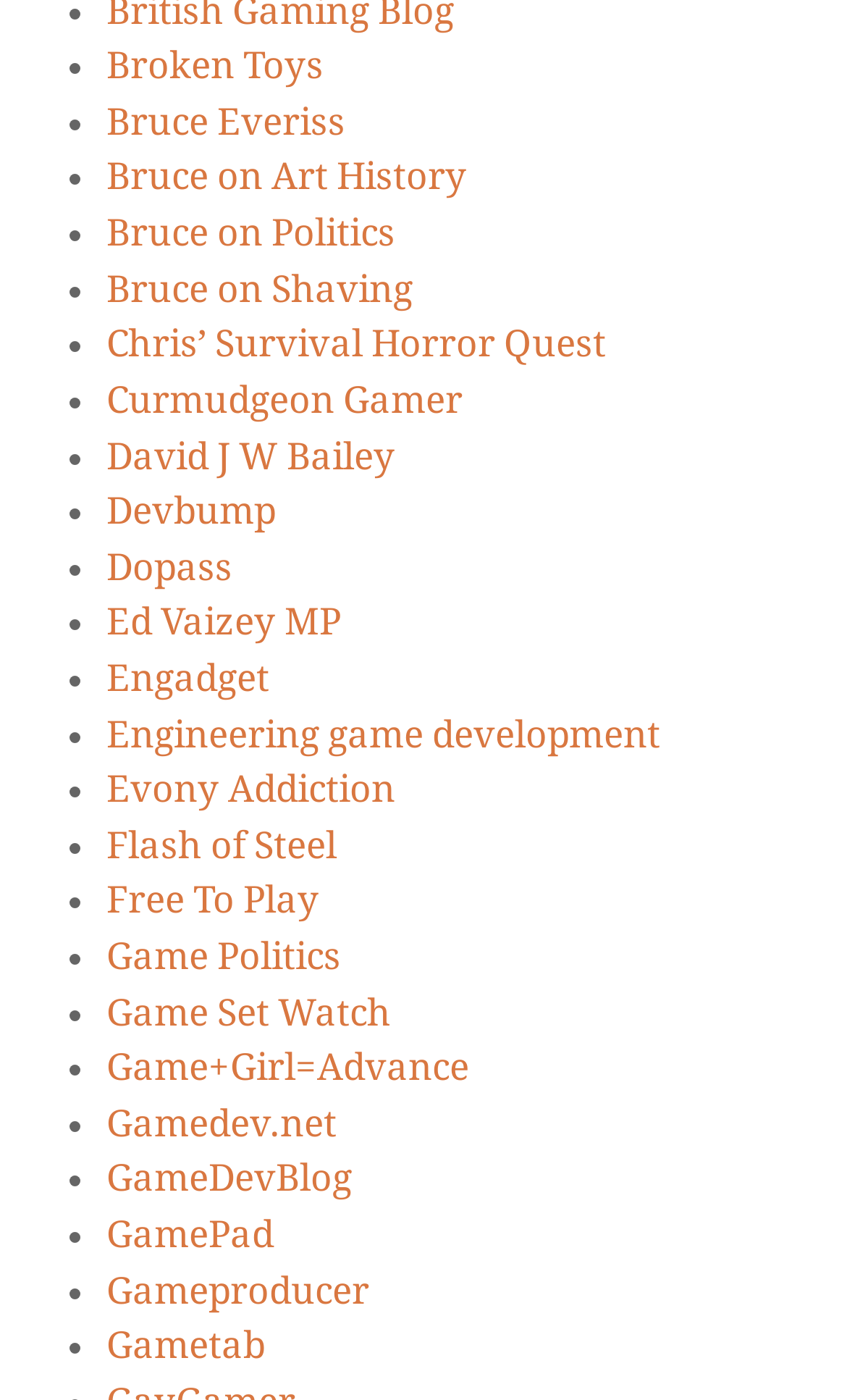Please find the bounding box coordinates of the element that needs to be clicked to perform the following instruction: "Explore Game Set Watch". The bounding box coordinates should be four float numbers between 0 and 1, represented as [left, top, right, bottom].

[0.126, 0.707, 0.462, 0.738]